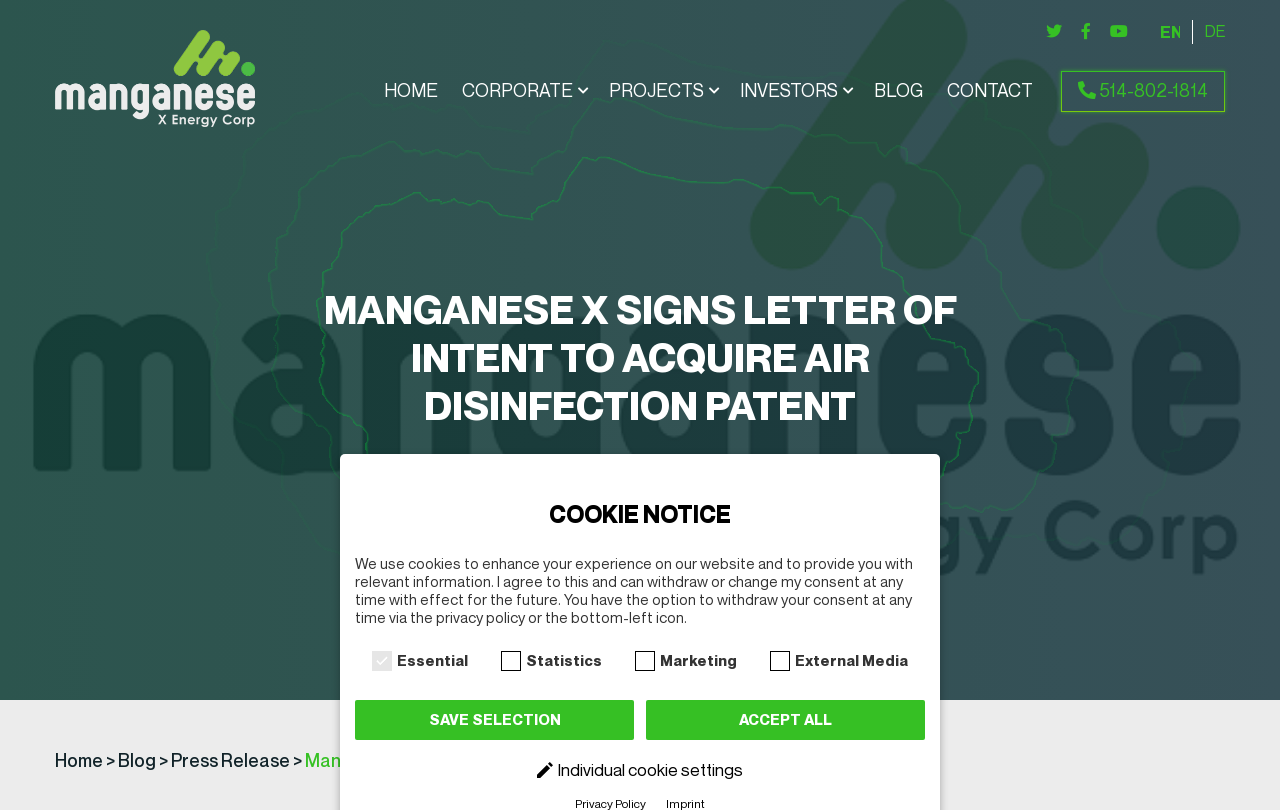Using the elements shown in the image, answer the question comprehensively: What is the company name on the webpage?

I found the company name by looking at the top-left corner of the webpage, where there is a link with the text 'Manganese X Energy Corp.' and an image with the same name.